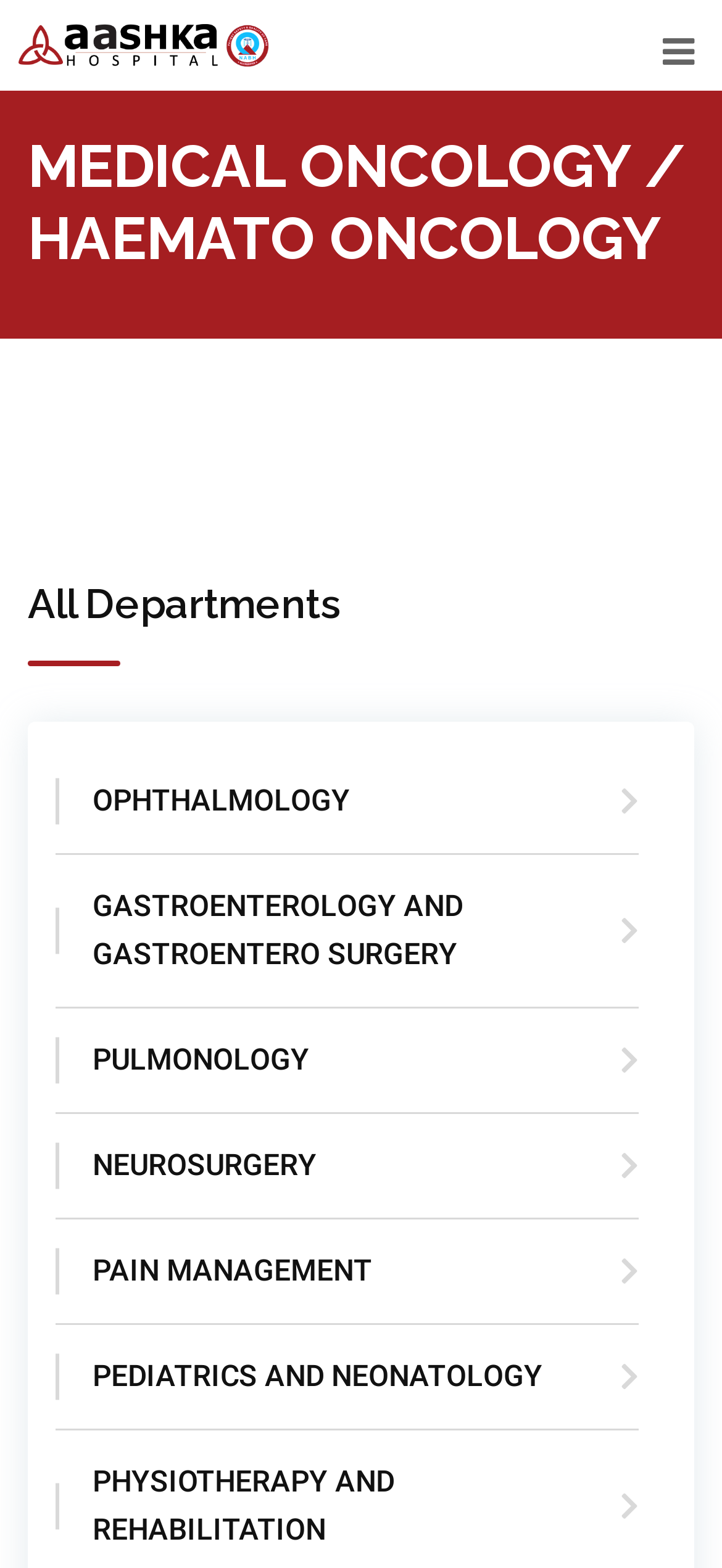Analyze the image and provide a detailed answer to the question: Are all department names preceded by an icon?

I examined the links under the 'All Departments' heading and found that each department name is preceded by an icon, represented by ''.